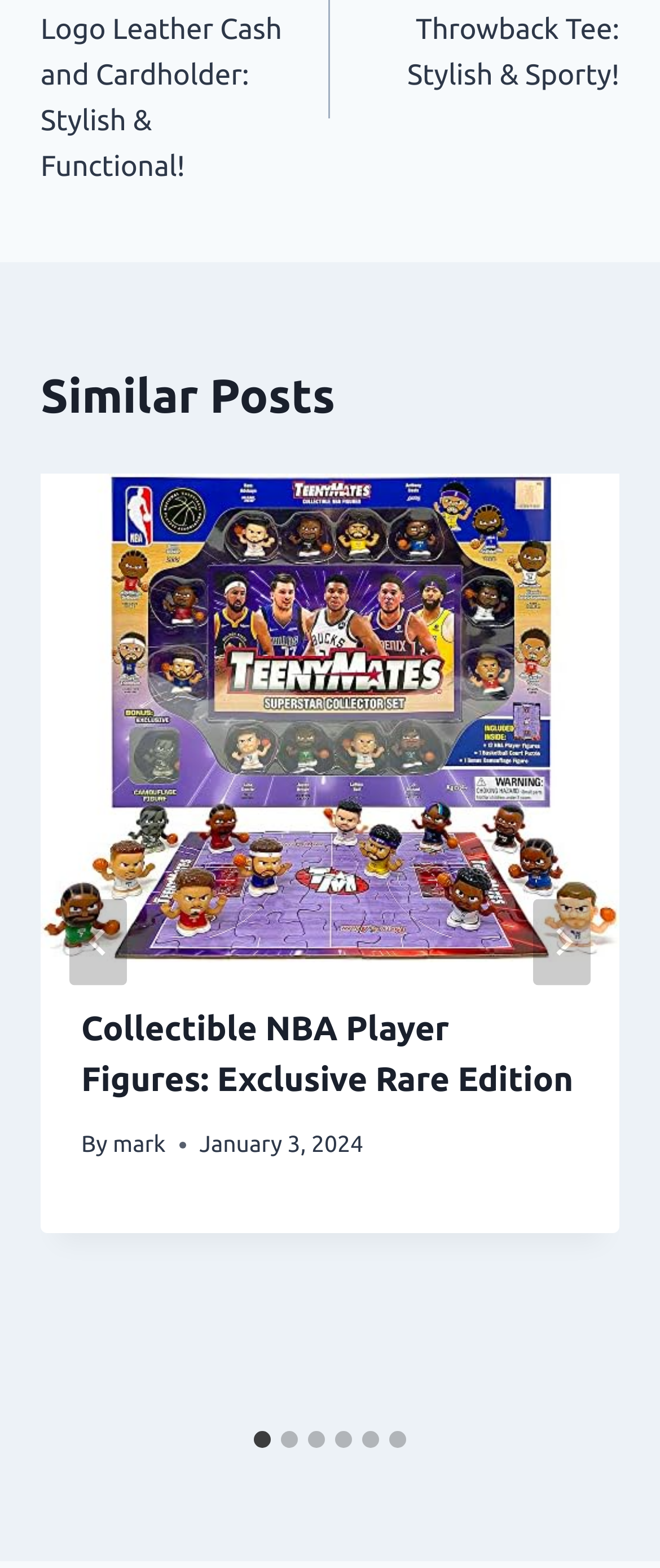Please specify the bounding box coordinates of the clickable section necessary to execute the following command: "Go to last slide".

[0.105, 0.574, 0.192, 0.629]